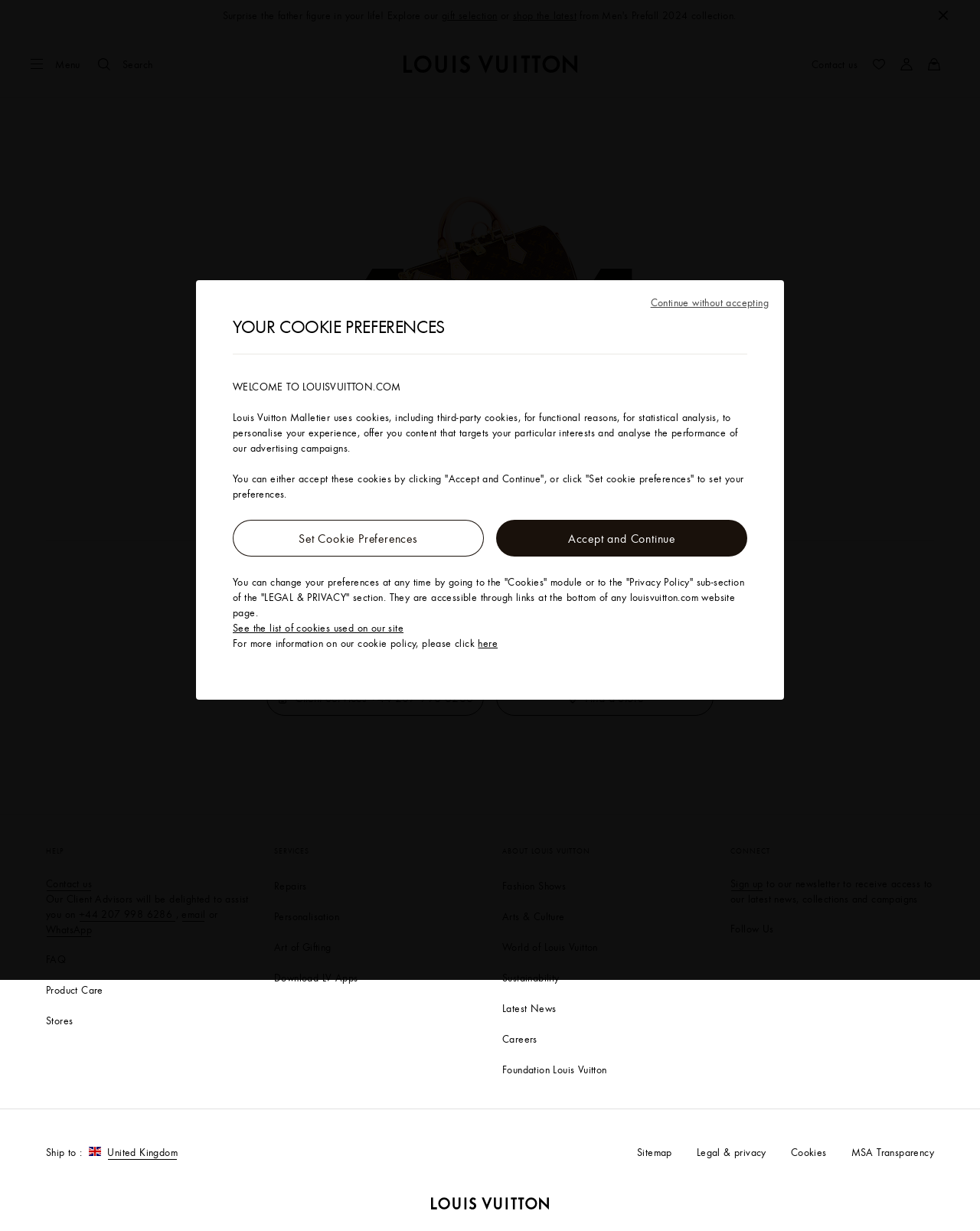Please locate the bounding box coordinates of the region I need to click to follow this instruction: "Click the 'Set Cookie Preferences' button".

[0.238, 0.422, 0.494, 0.452]